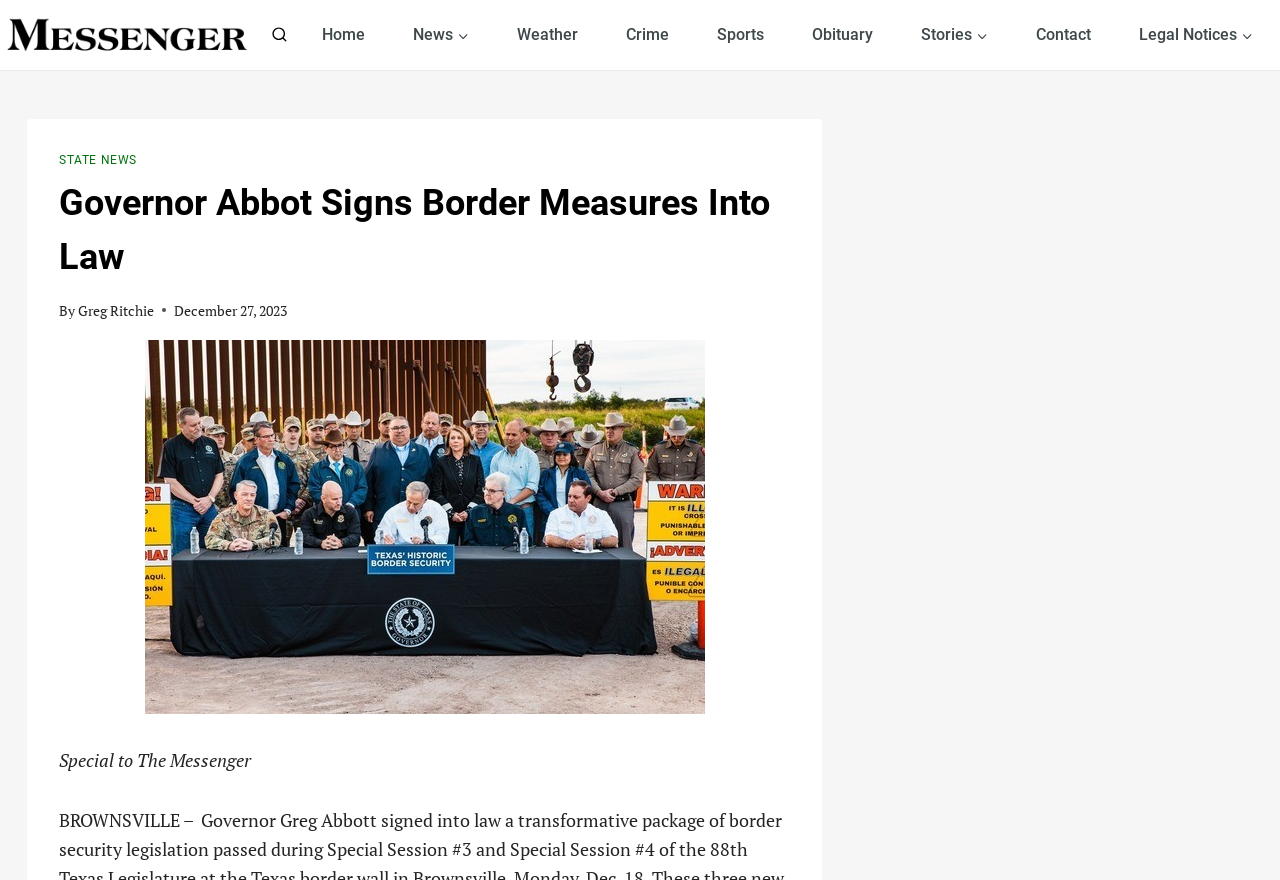What is the date of the article?
Based on the screenshot, answer the question with a single word or phrase.

December 27, 2023